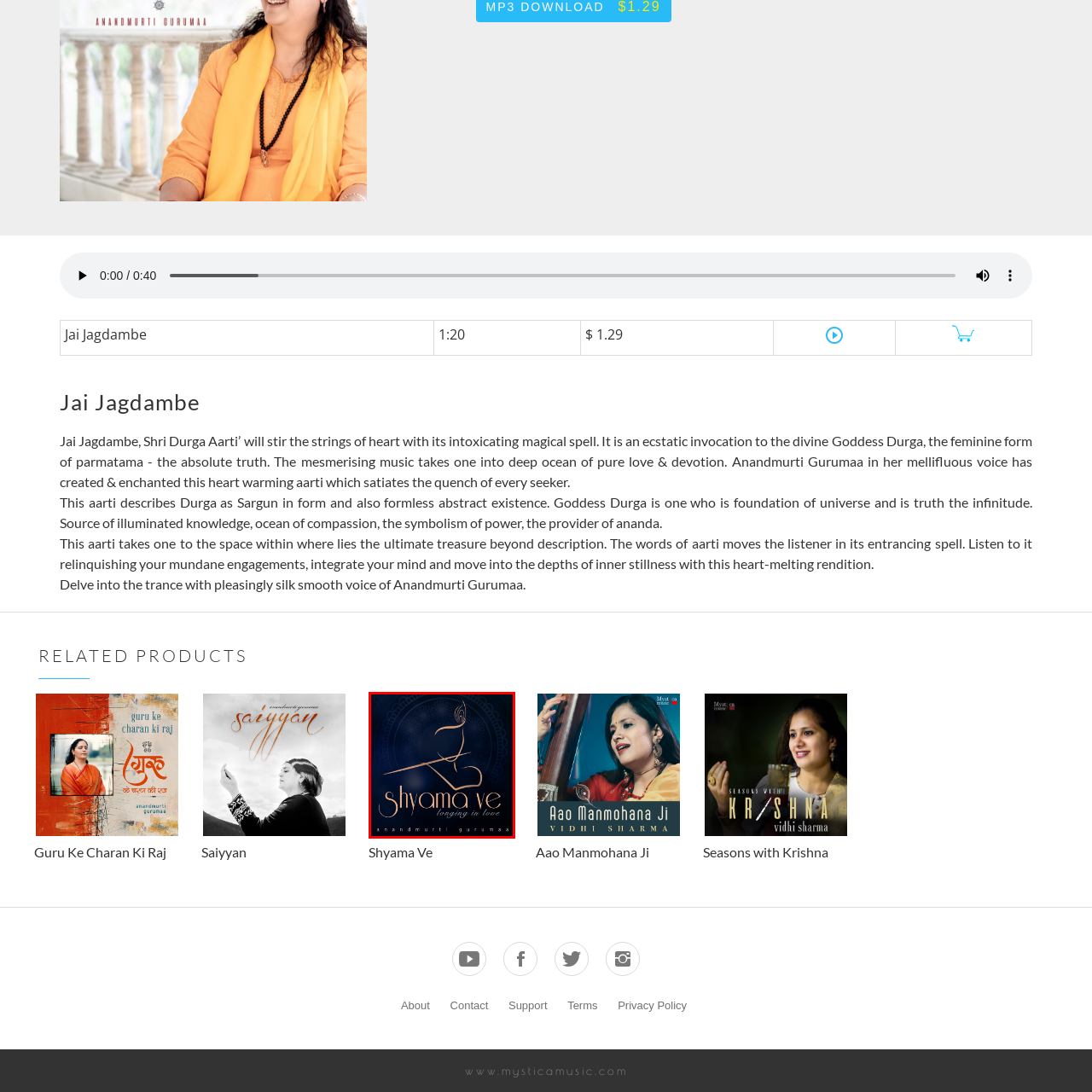Provide an in-depth description of the image within the red bounding box.

The image features the cover art for the musical piece titled "Shyama Ve," subtitled "longing in love," performed by Anandmurti Gurumaa. The design presents a minimalist representation of a figure in a meditative pose, elegantly outlined in gold against a deep blue backdrop. The title "shyama ve" is prominently displayed in a stylized font, conveying a sense of grace and spirituality, while the artist’s name, "anandmurti gurumaa," is shown at the bottom in a more understated manner. This evocative imagery is designed to resonate with themes of devotion and emotional depth, inviting listeners to explore the profound connection to love and spirituality portrayed in the music.